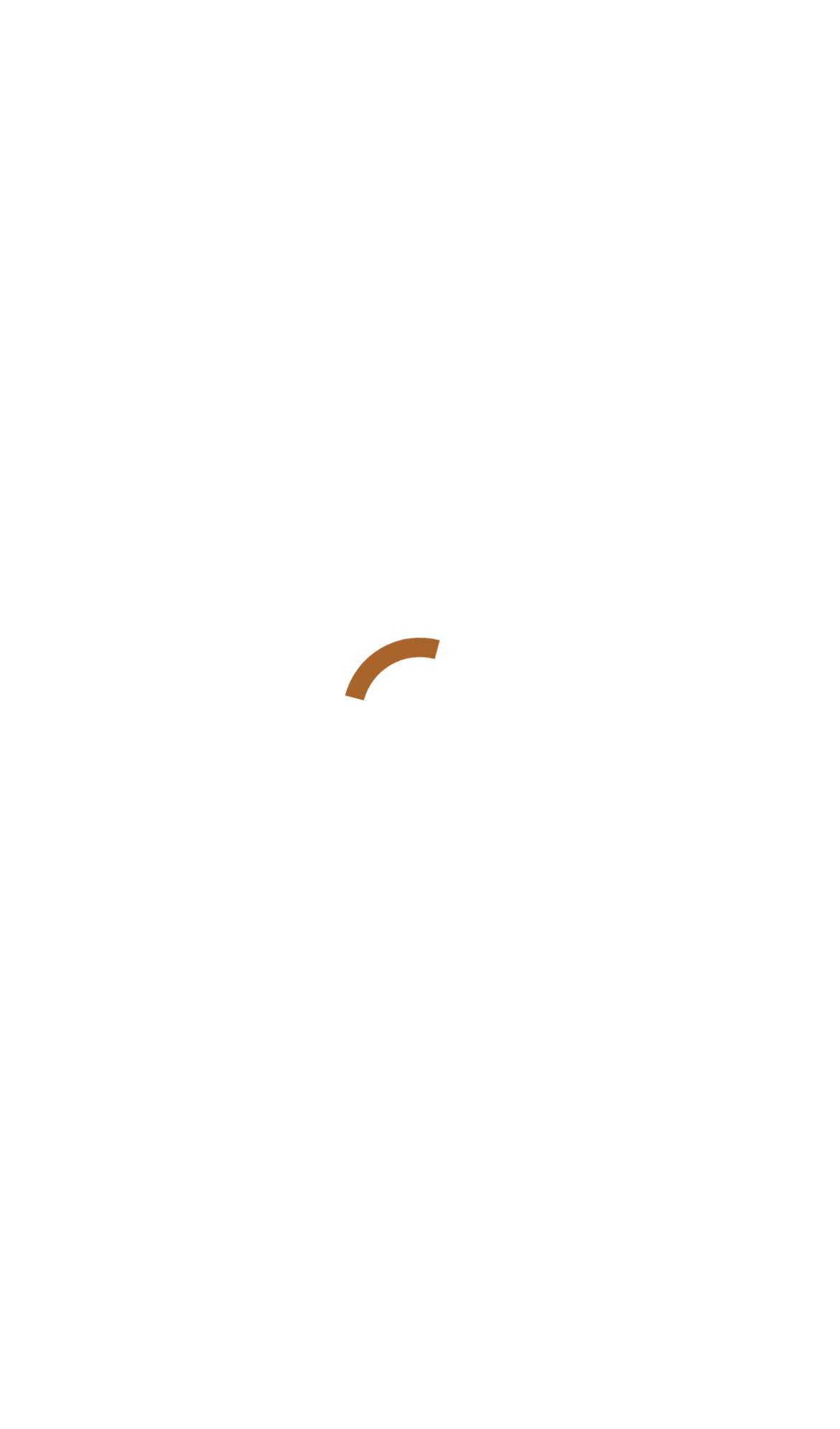Use a single word or phrase to answer the question: What is the category of the program to be uninstalled?

Programs